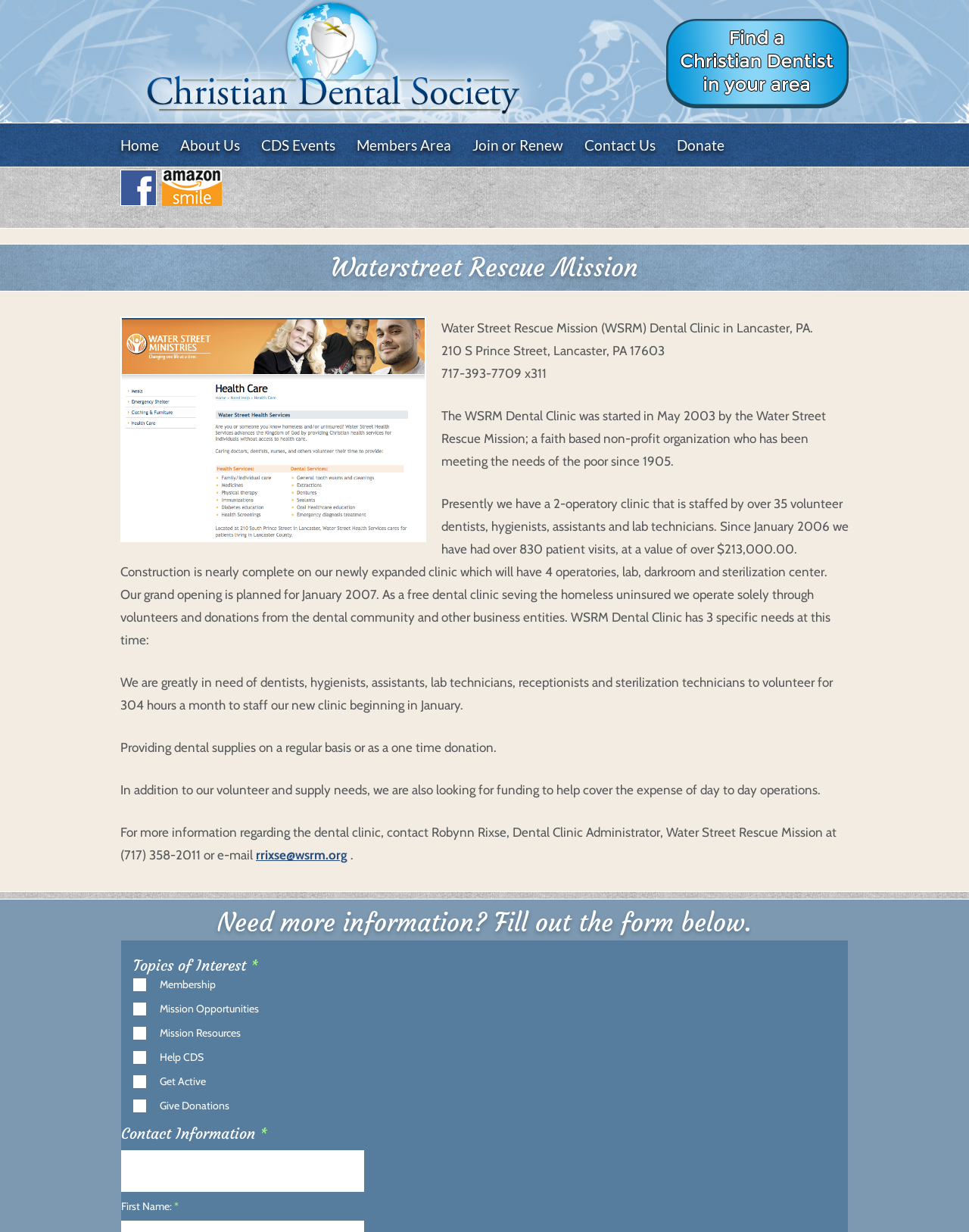Offer a detailed account of what is visible on the webpage.

The webpage is about the Water Street Rescue Mission (WSRM) Dental Clinic in Lancaster, PA. At the top, there is a logo of Christian Dental Society, an image of a building, and a navigation menu with links to "Find a Dentist", "Home", "About Us", "CDS Events", "Members Area", "Join or Renew", "Contact Us", and "Donate". Below the navigation menu, there are social media links to Facebook and Amazon Smile.

The main content of the webpage is divided into two sections. The first section is about the WSRM Dental Clinic, which includes the clinic's address, phone number, and a brief description of its history and services. There is also an image of the clinic's logo.

The second section is about the clinic's needs, which includes volunteer opportunities, dental supplies, and funding. There are three paragraphs of text describing the clinic's needs in detail.

Below the clinic's needs section, there is a contact information section with a form to fill out for more information. The form includes checkboxes for topics of interest, such as membership, mission opportunities, and donations. There is also a textbox for contact information, including first name, last name, email, and phone number.

Overall, the webpage provides information about the WSRM Dental Clinic, its services, and its needs, as well as a way for visitors to get in touch with the clinic for more information.